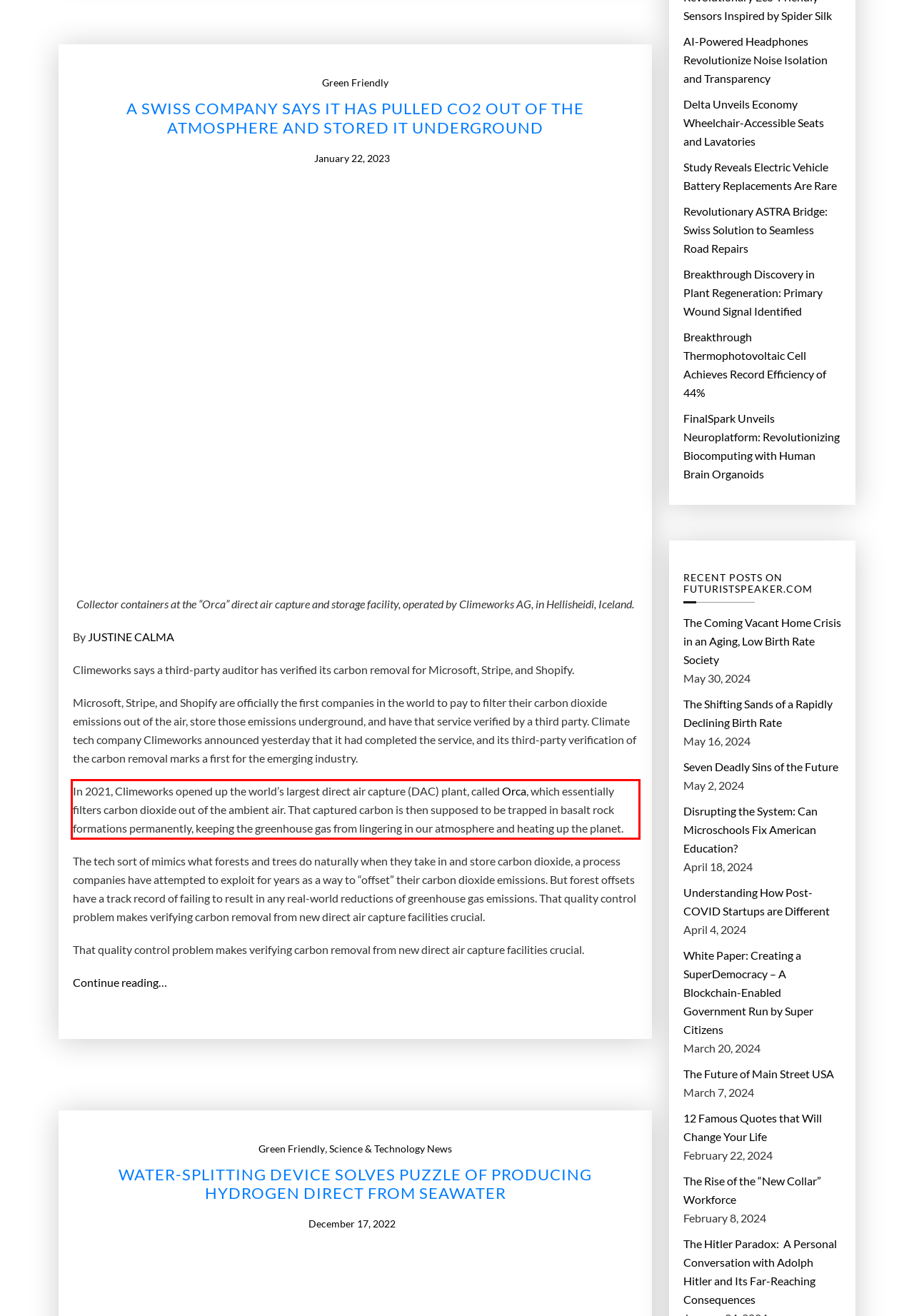View the screenshot of the webpage and identify the UI element surrounded by a red bounding box. Extract the text contained within this red bounding box.

In 2021, Climeworks opened up the world’s largest direct air capture (DAC) plant, called Orca, which essentially filters carbon dioxide out of the ambient air. That captured carbon is then supposed to be trapped in basalt rock formations permanently, keeping the greenhouse gas from lingering in our atmosphere and heating up the planet.